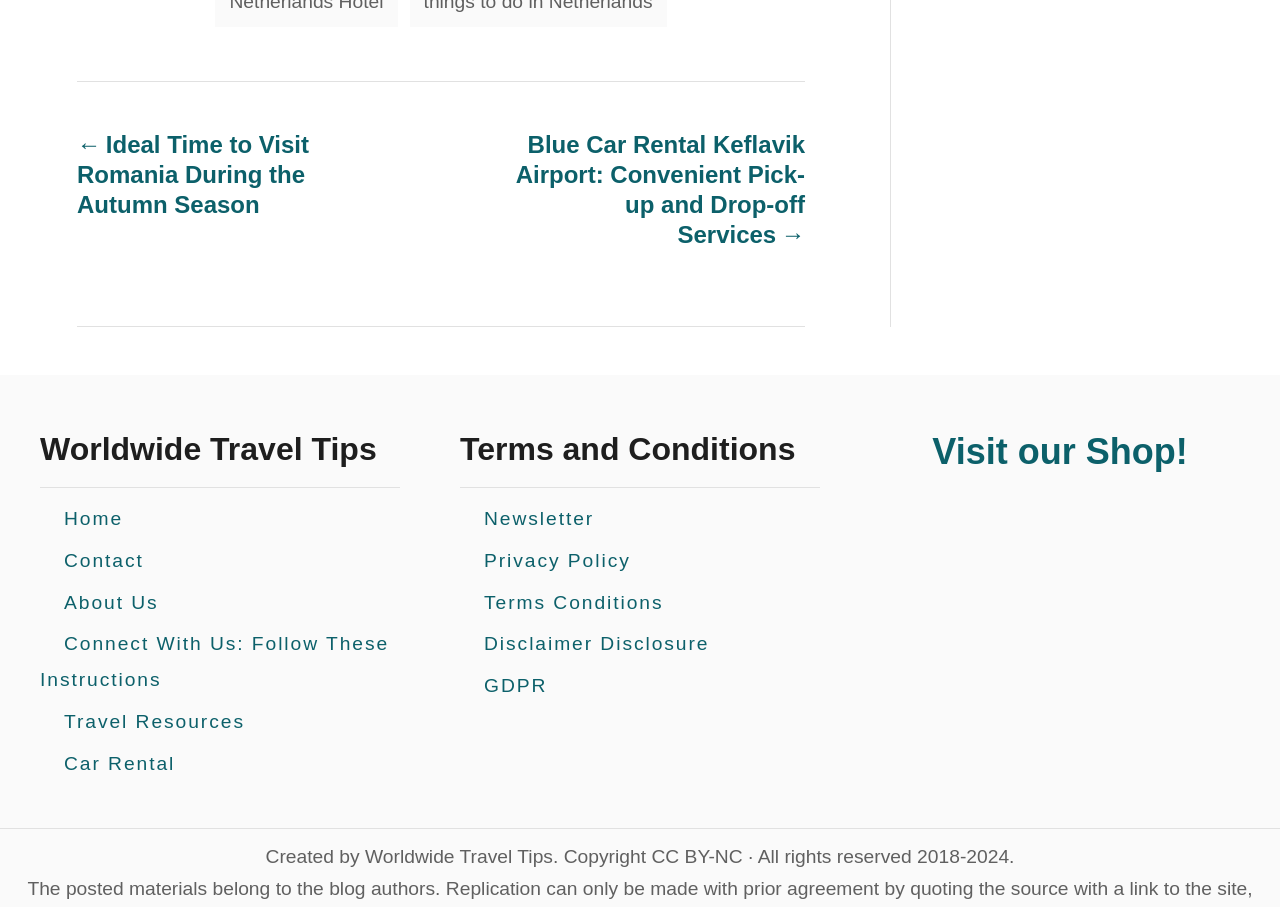Identify the bounding box for the element characterized by the following description: "Newsletter".

[0.359, 0.547, 0.483, 0.597]